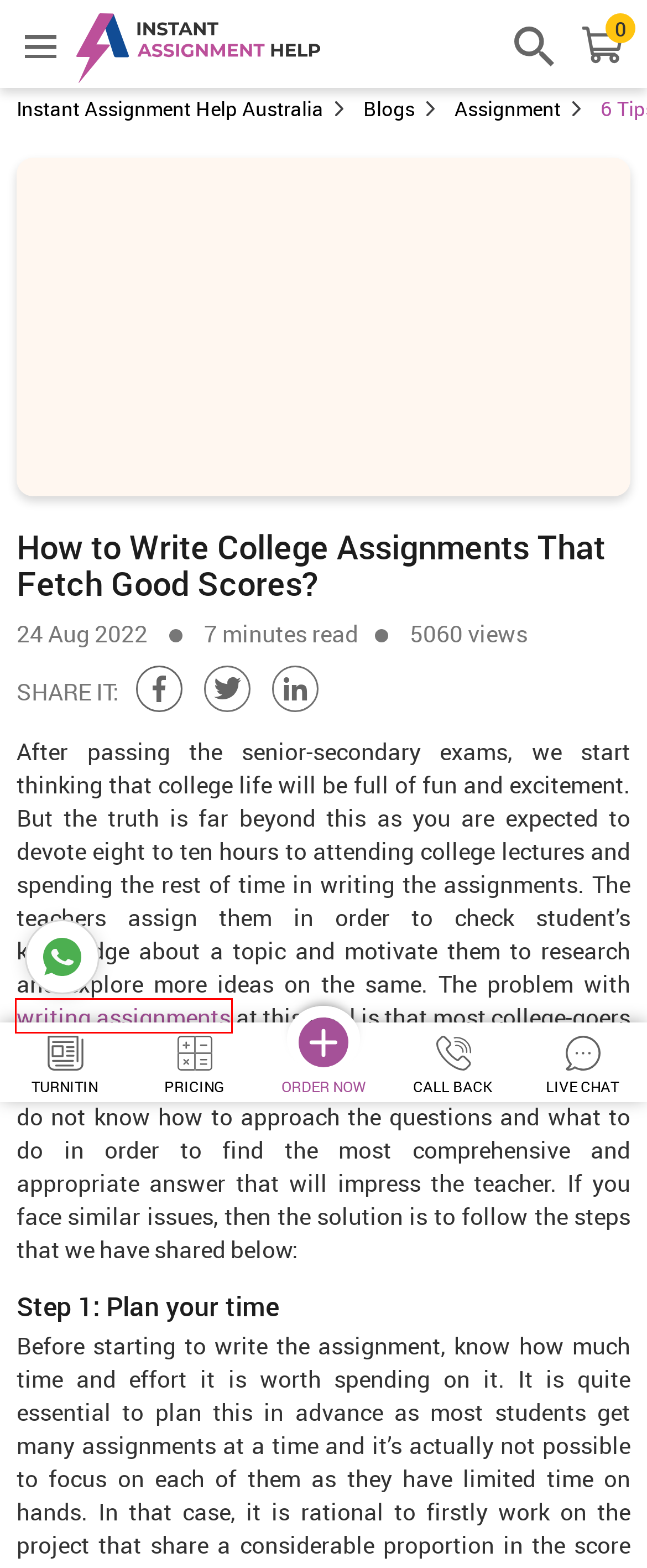Examine the screenshot of a webpage with a red bounding box around a specific UI element. Identify which webpage description best matches the new webpage that appears after clicking the element in the red bounding box. Here are the candidates:
A. Best Assignment Help in Australia | Assignment Helper @50% Off Online
B. Online Assignment Help in Canberra Students by Aussie Expert
C. ‎Instant Assignment Help AU on the App Store
D. Order Now
E. Assignment Help Sydney Online Services [50% Off + Free Report]
F. What is TEEL Paragraph Structure | How to write TEEL Paragraph
G. 8 Phases of Nursing Clinical Reasoning Cycle By Tracy Levett-Jones
H. Difference Between Plagiarism & Similarity Explained by Experts

A